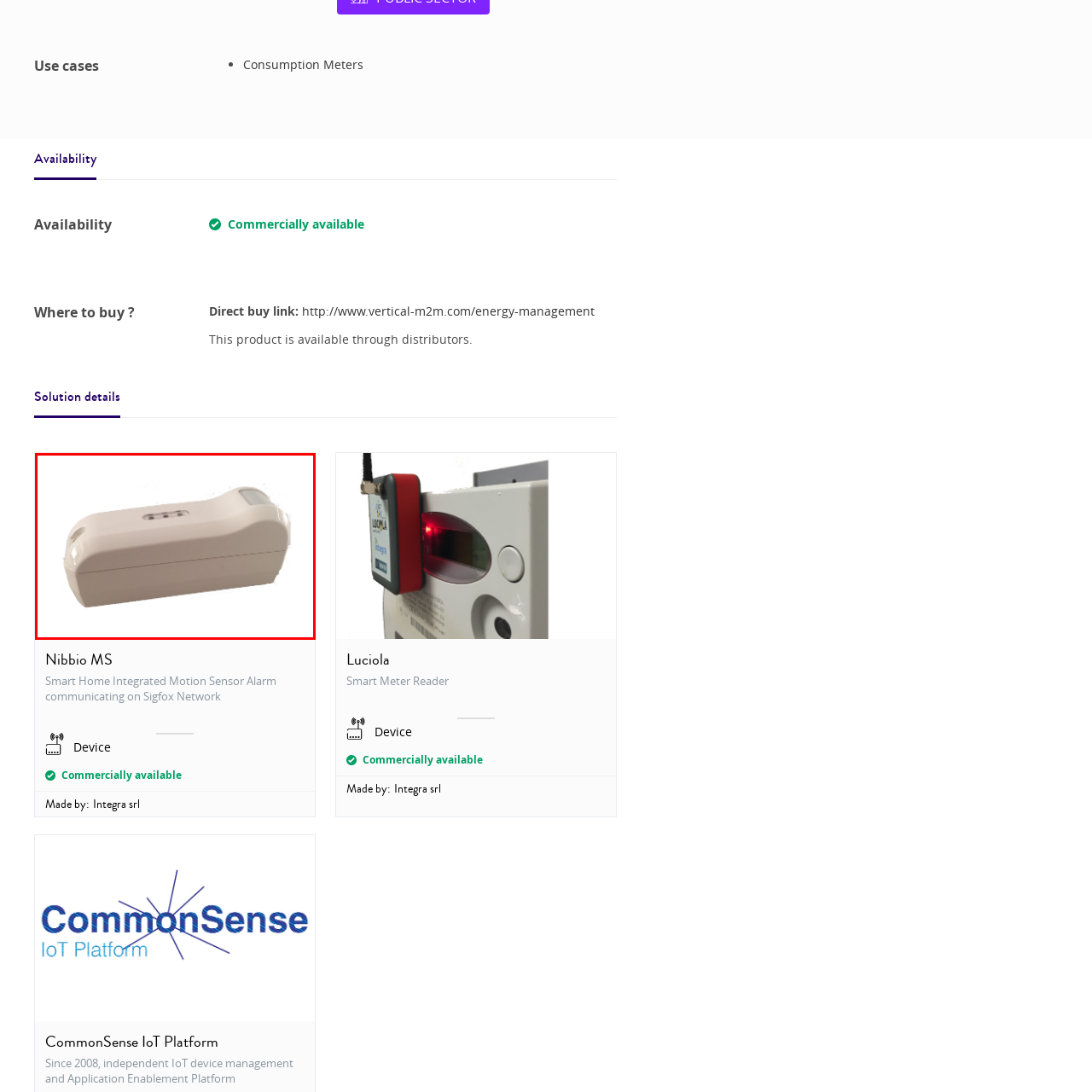Describe thoroughly what is shown in the red-bordered area of the image.

The image depicts a compact, sleek white device designed for smart home security applications. This device is identified as the "Nibbio MS Smart Home Integrated Motion Sensor Alarm," which communicates via the Sigfox Network. Its ergonomic shape enhances portability and ease of installation in various home settings. The front features small indicator lights, suggesting its functionality and operational status. Manufactured by Integra srl, this motion sensor alarm is commercially available, making it an ideal solution for those looking to enhance their home security system effortlessly.